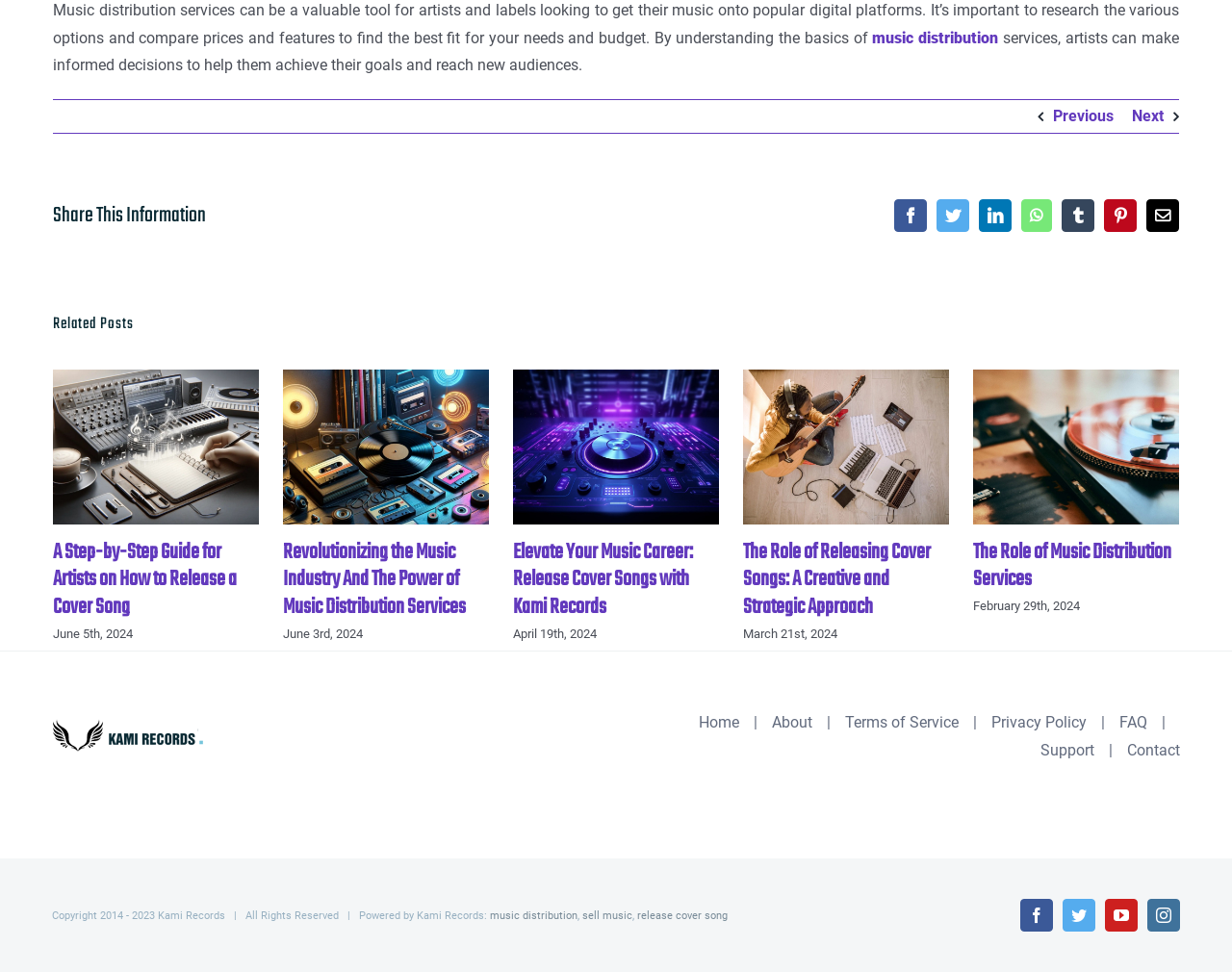What is the copyright information of the webpage?
Refer to the screenshot and respond with a concise word or phrase.

Copyright 2014 - 2023 Kami Records